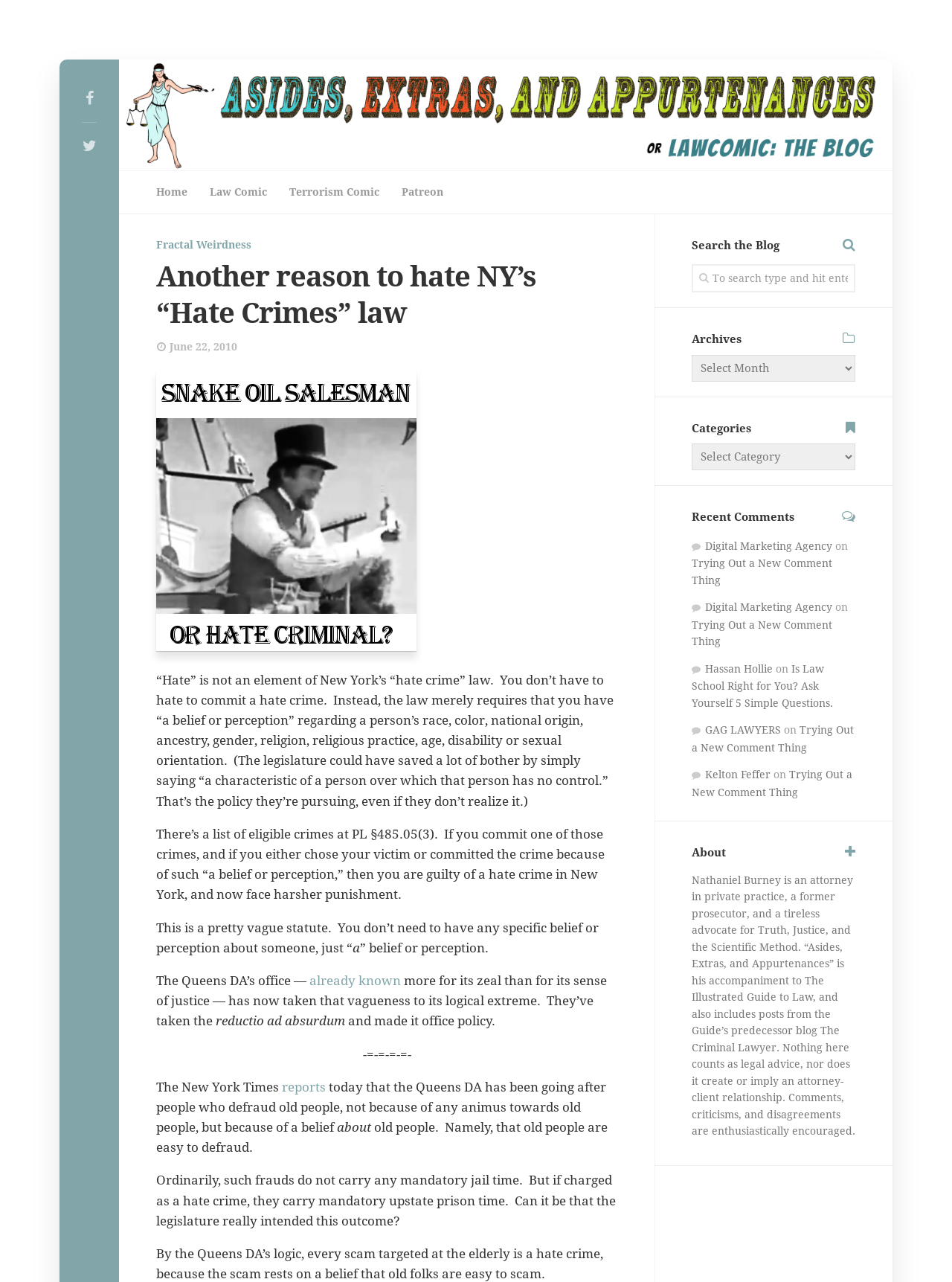Provide the bounding box coordinates of the HTML element this sentence describes: "Fractal Weirdness". The bounding box coordinates consist of four float numbers between 0 and 1, i.e., [left, top, right, bottom].

[0.164, 0.186, 0.264, 0.195]